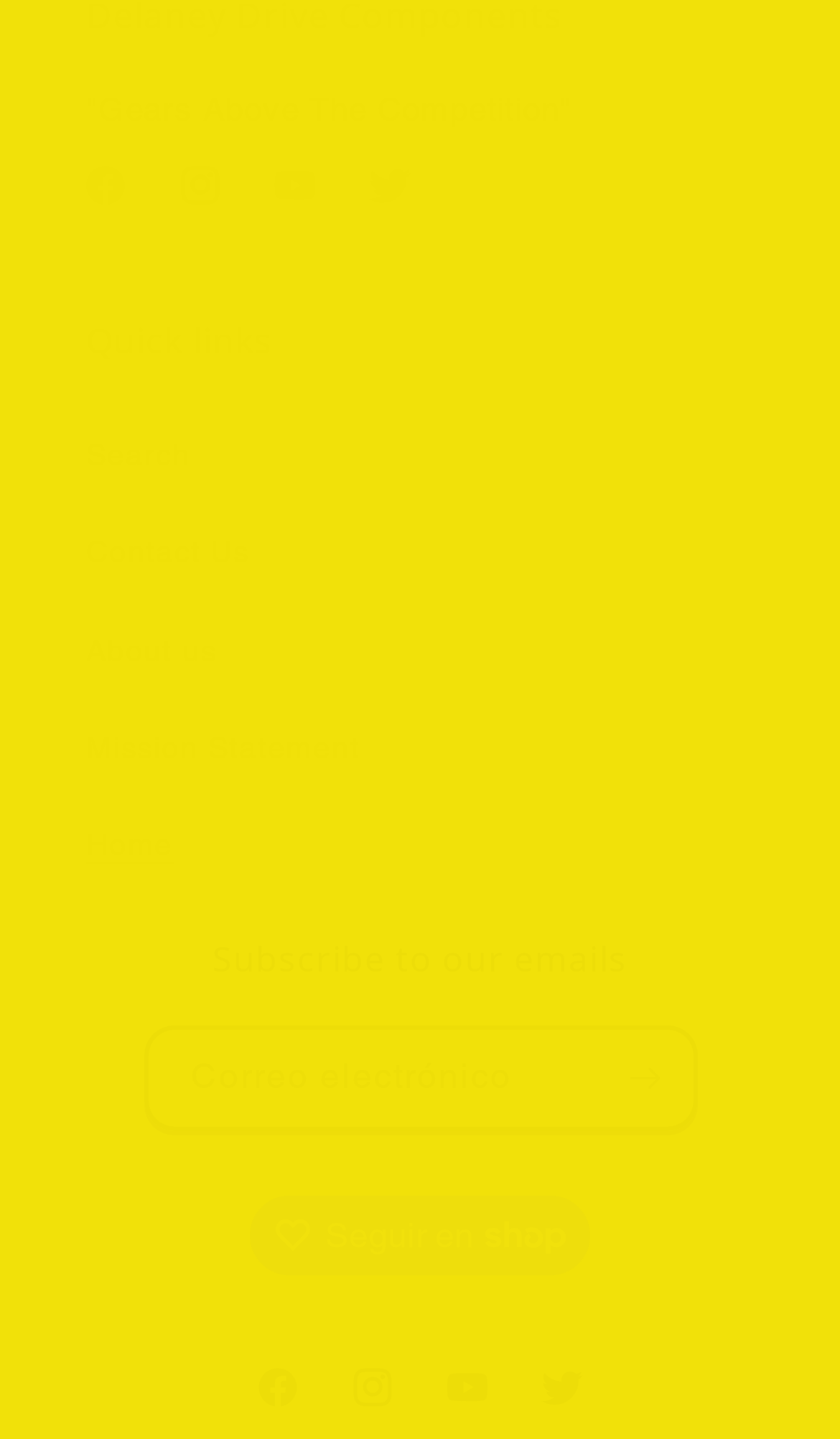Using the given element description, provide the bounding box coordinates (top-left x, top-left y, bottom-right x, bottom-right y) for the corresponding UI element in the screenshot: Search

[0.103, 0.283, 0.897, 0.351]